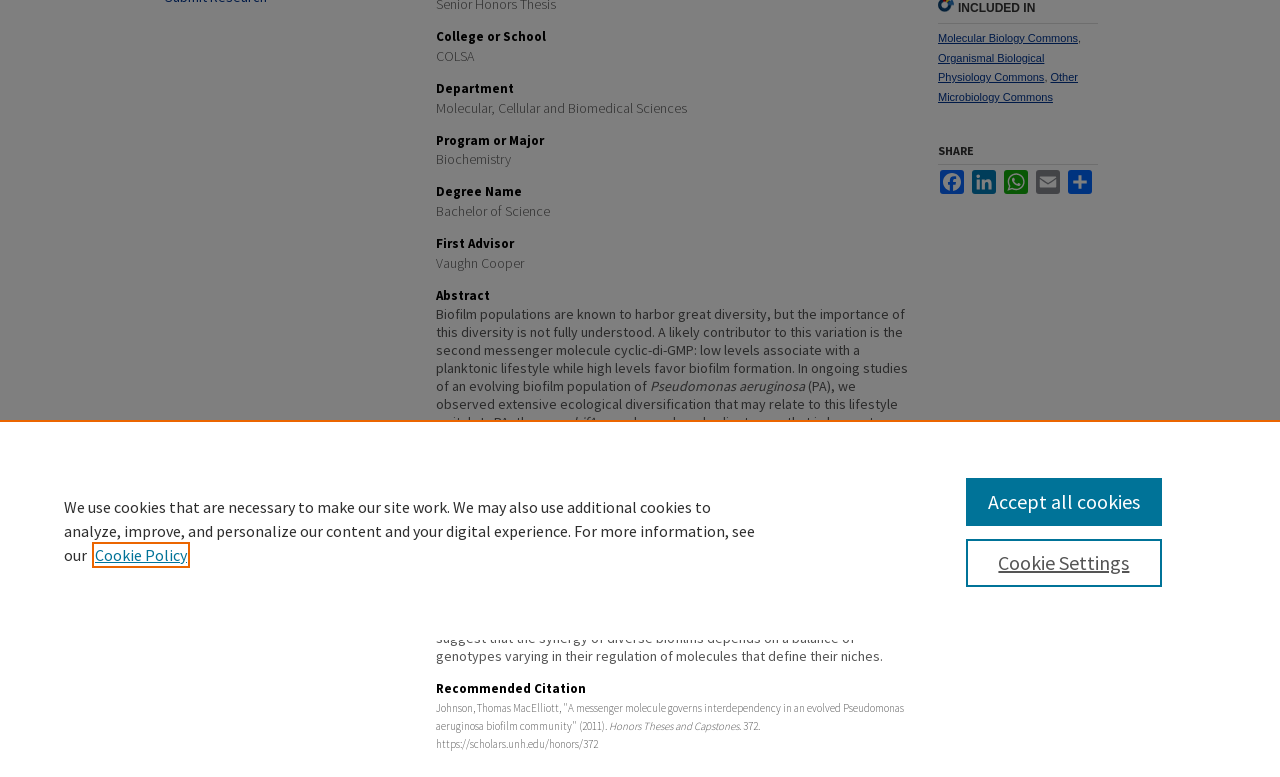Bounding box coordinates are specified in the format (top-left x, top-left y, bottom-right x, bottom-right y). All values are floating point numbers bounded between 0 and 1. Please provide the bounding box coordinate of the region this sentence describes: Accept all cookies

[0.755, 0.615, 0.908, 0.677]